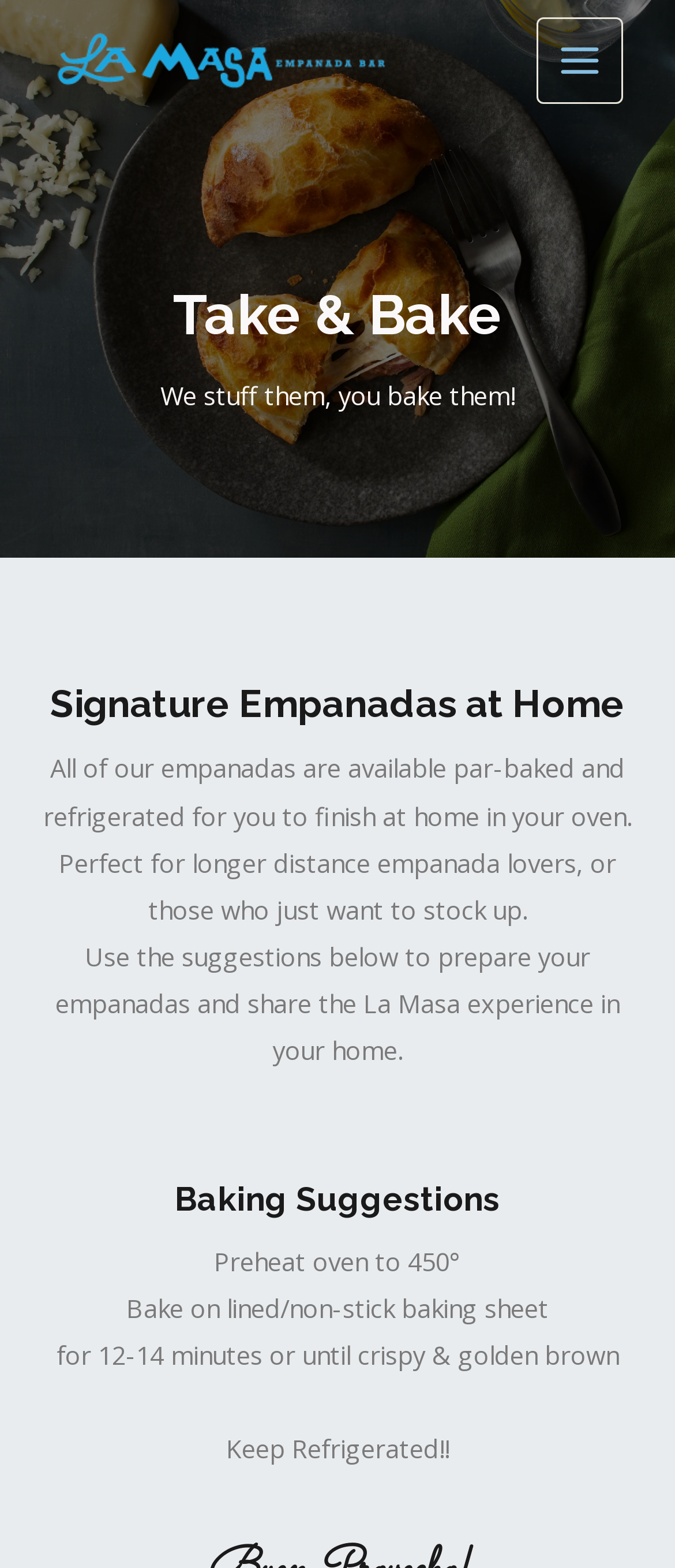Provide a brief response to the question below using one word or phrase:
What is the purpose of the empanadas available on this website?

For longer distance empanada lovers or to stock up